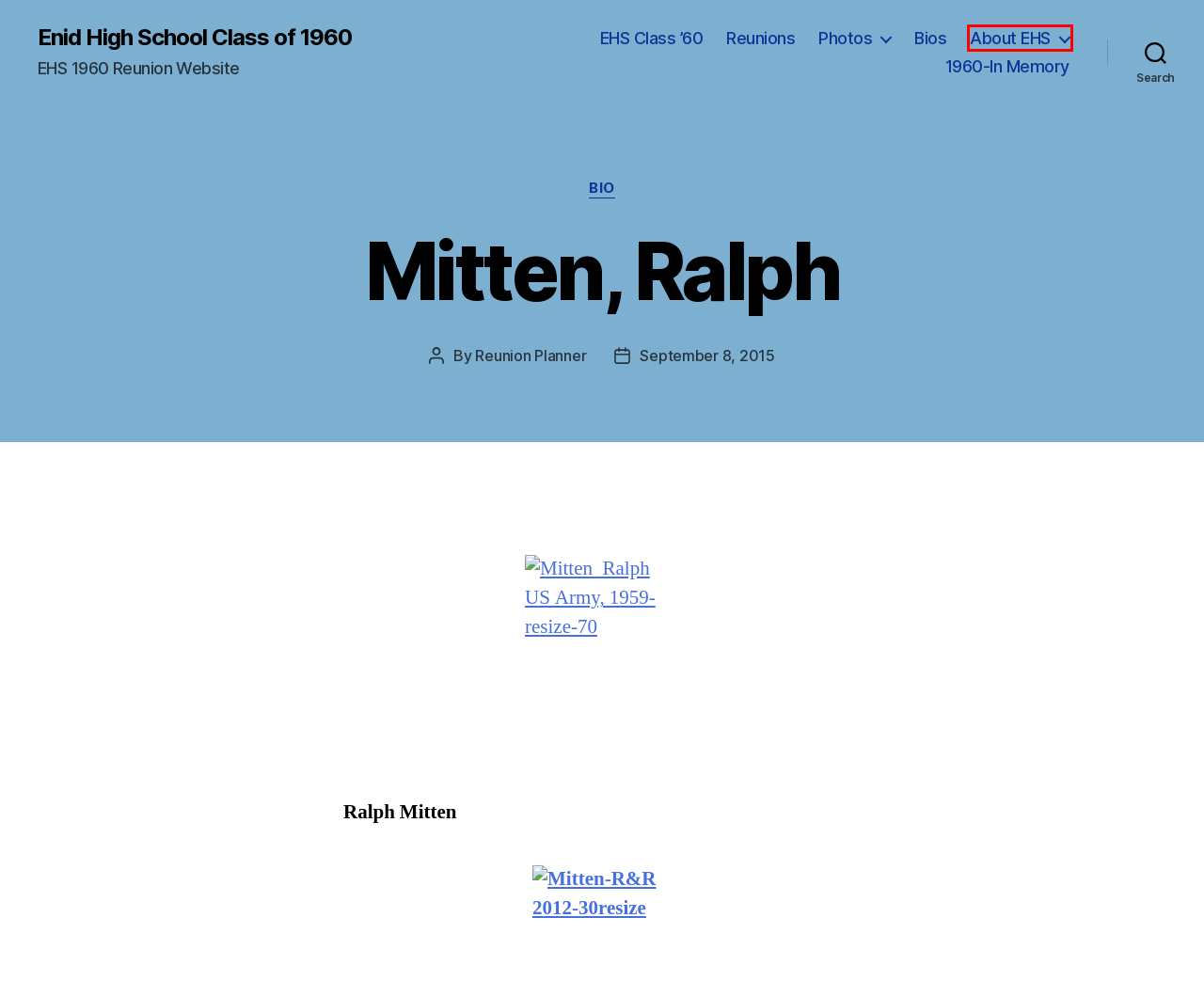You are given a screenshot of a webpage with a red rectangle bounding box. Choose the best webpage description that matches the new webpage after clicking the element in the bounding box. Here are the candidates:
A. Enid High School Class of 1960 – EHS 1960 Reunion Website
B. Bio – Enid High School Class of 1960
C. Bios – Enid High School Class of 1960
D. About EHS – Enid High School Class of 1960
E. 1960-In Memory – Enid High School Class of 1960
F. Reunion Planner – Enid High School Class of 1960
G. Photos – Enid High School Class of 1960
H. Reunions – Enid High School Class of 1960

D